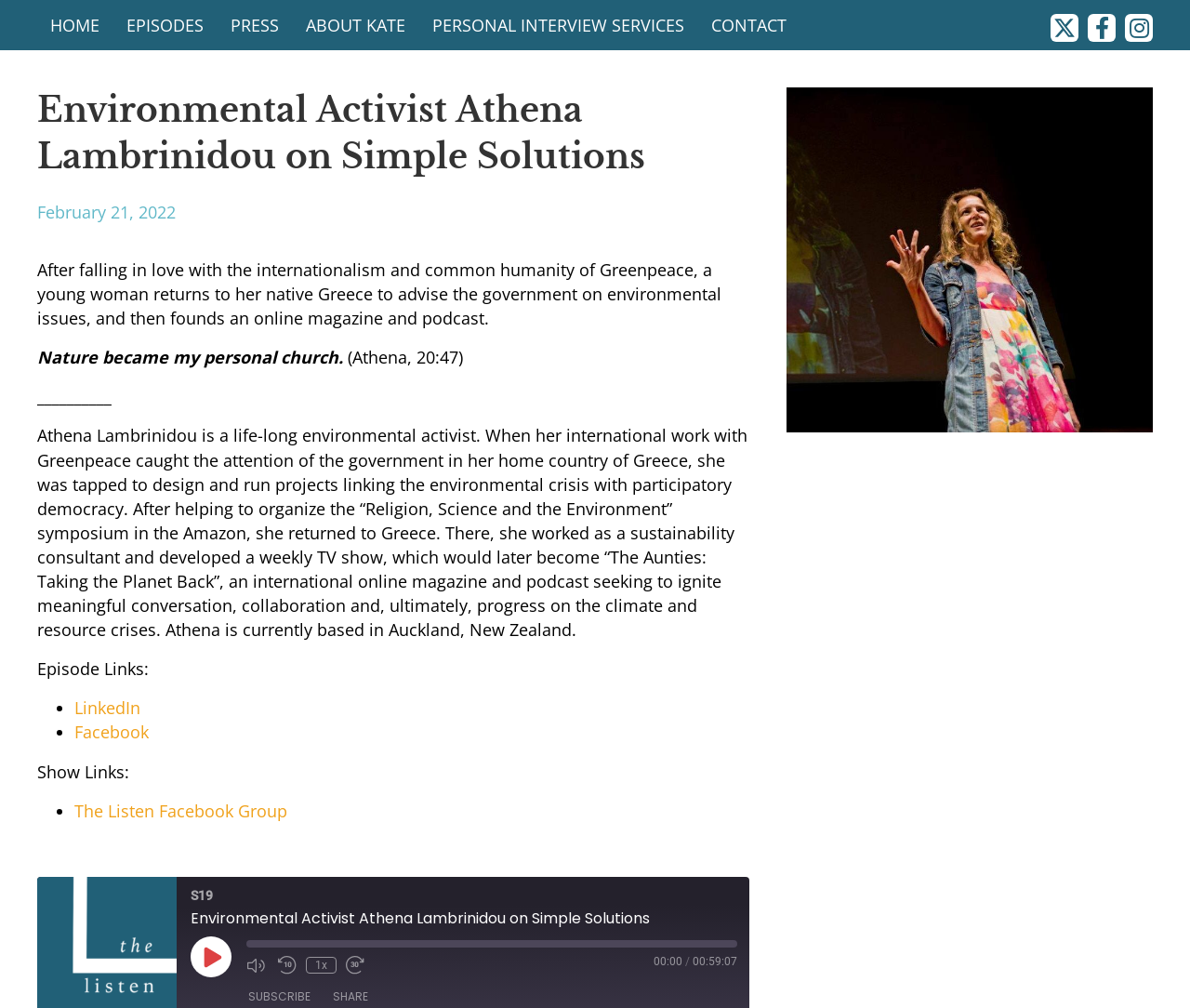What is the name of the environmental activist?
Kindly offer a comprehensive and detailed response to the question.

I found the answer by reading the text description of the webpage, which mentions 'Environmental Activist Athena Lambrinidou on Simple Solutions'. Additionally, the text 'Athena Lambrinidou is a life-long environmental activist...' further confirms her name.